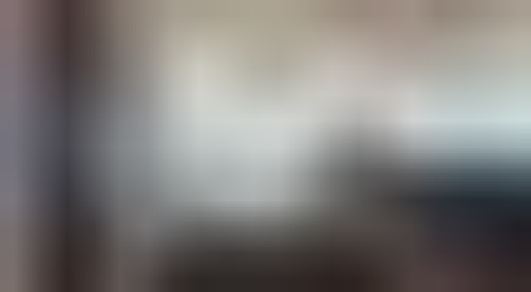What is the overarching theme of the guide depicted in the image?
Kindly answer the question with as much detail as you can.

The caption explicitly states that the image captures the essence of the guide, which is aimed at crew members to help them navigate the challenges of staying active in a unique lifestyle, specifically on superyachts.